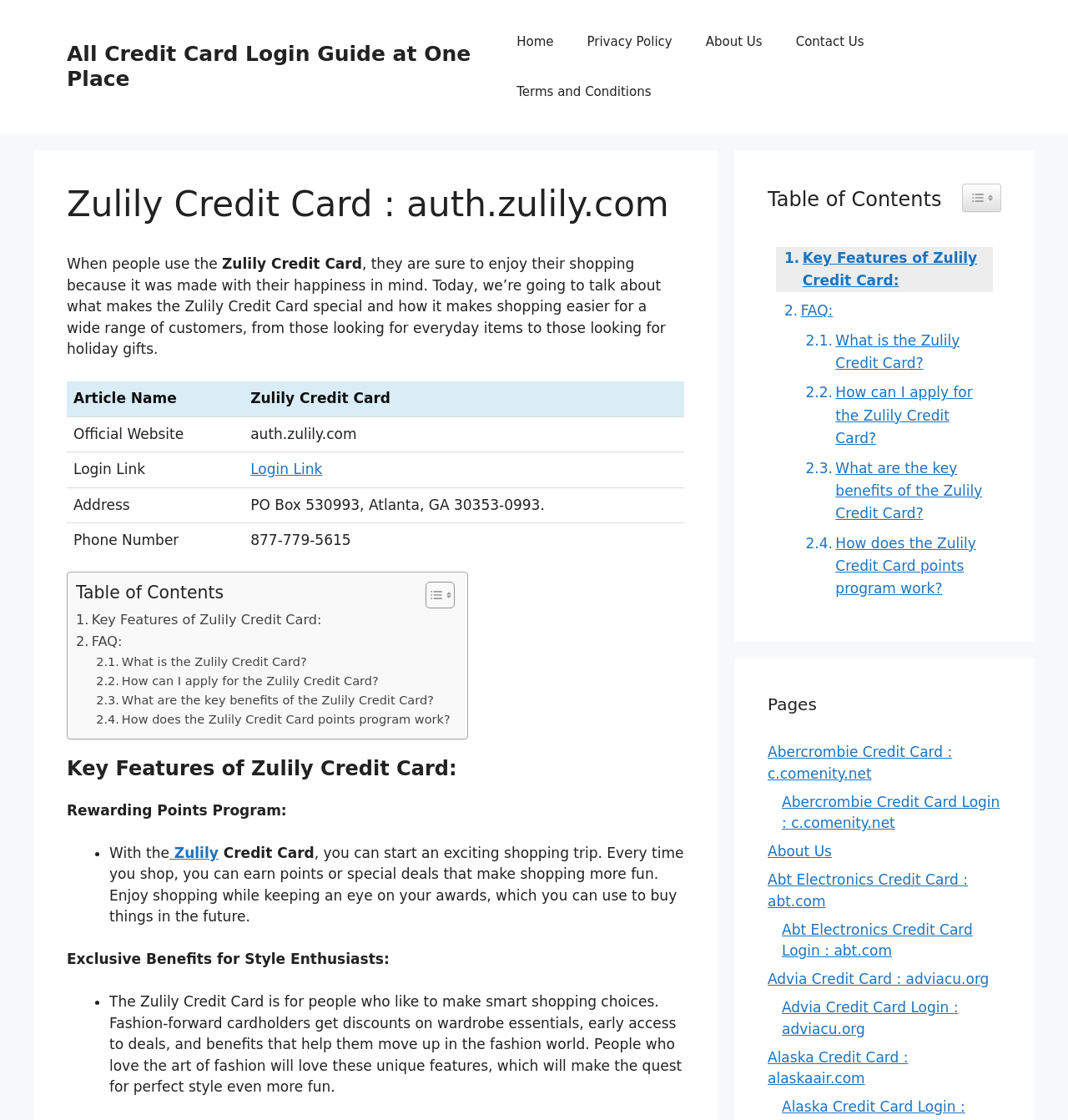Indicate the bounding box coordinates of the element that must be clicked to execute the instruction: "Learn about the exclusive benefits for style enthusiasts". The coordinates should be given as four float numbers between 0 and 1, i.e., [left, top, right, bottom].

[0.062, 0.849, 0.365, 0.864]